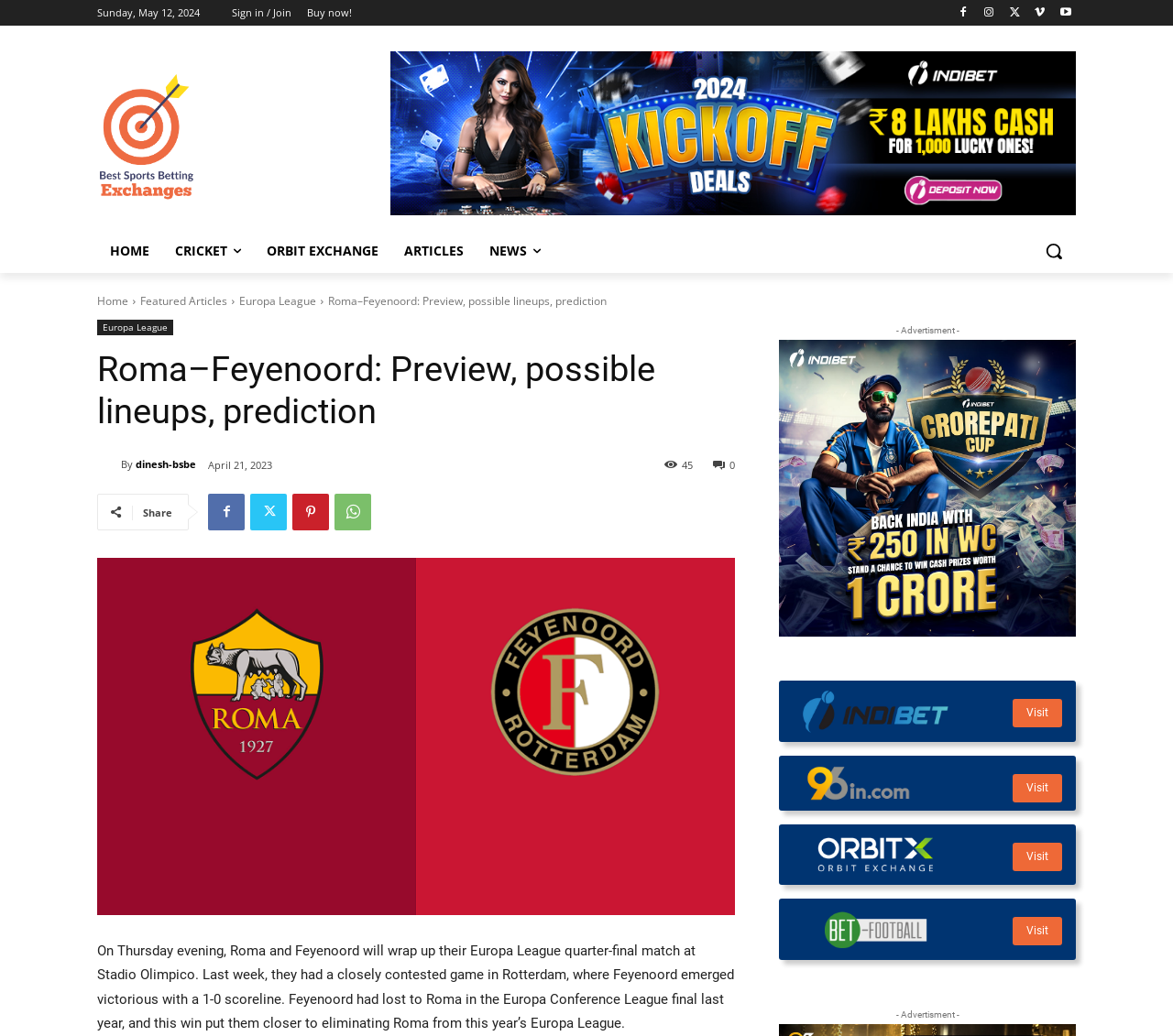Elaborate on the webpage's design and content in a detailed caption.

This webpage appears to be a sports news article about a Europa League quarter-final match between Roma and Feyenoord. At the top of the page, there is a date "Sunday, May 12, 2024" and a few links, including "Sign in / Join" and "Buy now!". There are also several social media links and a logo on the top right corner.

Below the top section, there is a large banner image with a "Logo" and a "spot_img" link. Underneath the banner, there are several navigation links, including "HOME", "CRICKET", "ORBIT EXCHANGE", "ARTICLES", and "NEWS". On the right side of the navigation links, there is a search button.

The main content of the webpage starts with a heading "Roma–Feyenoord: Preview, possible lineups, prediction" followed by a brief introduction to the match. There is an author's name "dinesh-bsbe" with a small image, and a timestamp "April 21, 2023". The article continues with a preview of the match, mentioning that Feyenoord won the previous game with a 1-0 scoreline.

On the right side of the article, there are several advertisements, including images and links to "indibet" with a "Visit" button. There are also some social media links and a "Share" button.

At the bottom of the page, there are two sections labeled "- Advertisment -" with more advertisements.